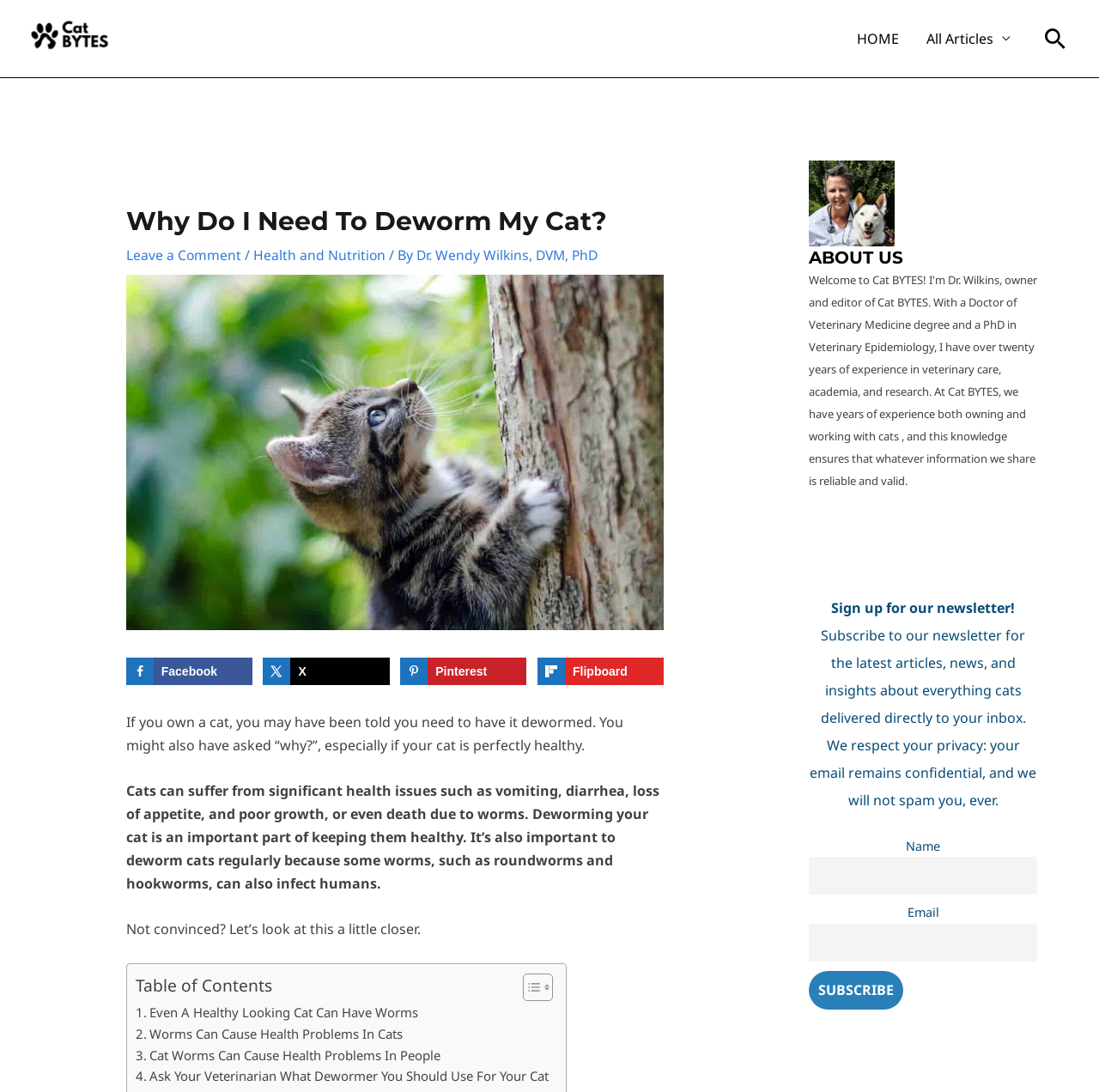Pinpoint the bounding box coordinates of the element that must be clicked to accomplish the following instruction: "Leave a comment". The coordinates should be in the format of four float numbers between 0 and 1, i.e., [left, top, right, bottom].

None